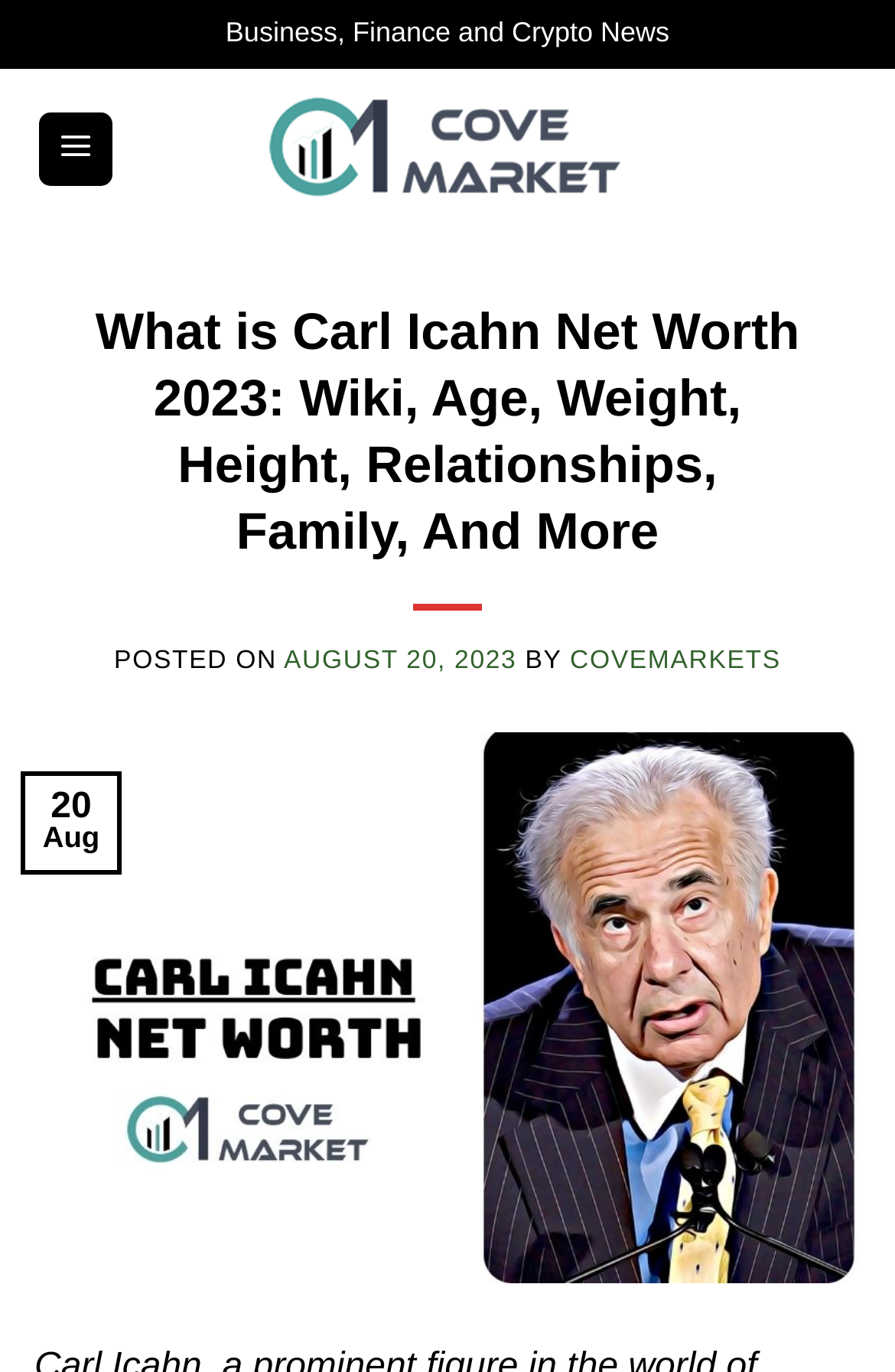Please examine the image and answer the question with a detailed explanation:
What is the date of the latest article?

I found the date of the latest article by looking at the link element with the text 'AUGUST 20, 2023' which is located near the 'POSTED ON' text, indicating that it is the date of the article.